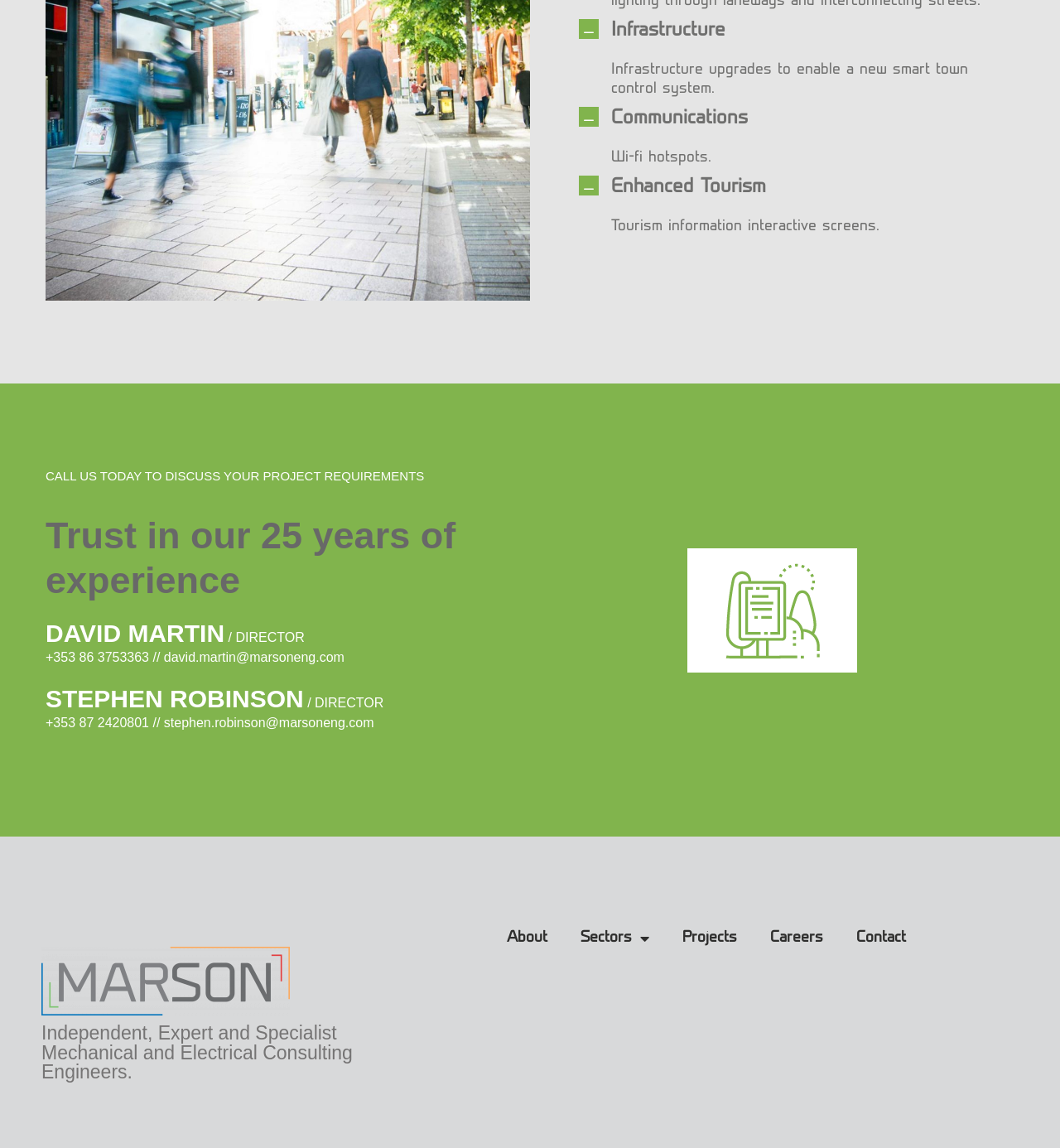What is the company name?
Using the details from the image, give an elaborate explanation to answer the question.

I found the company name by looking at the image at the bottom of the page, which has the text 'MARSON Commercial Mechanical Electrical Engineers'.